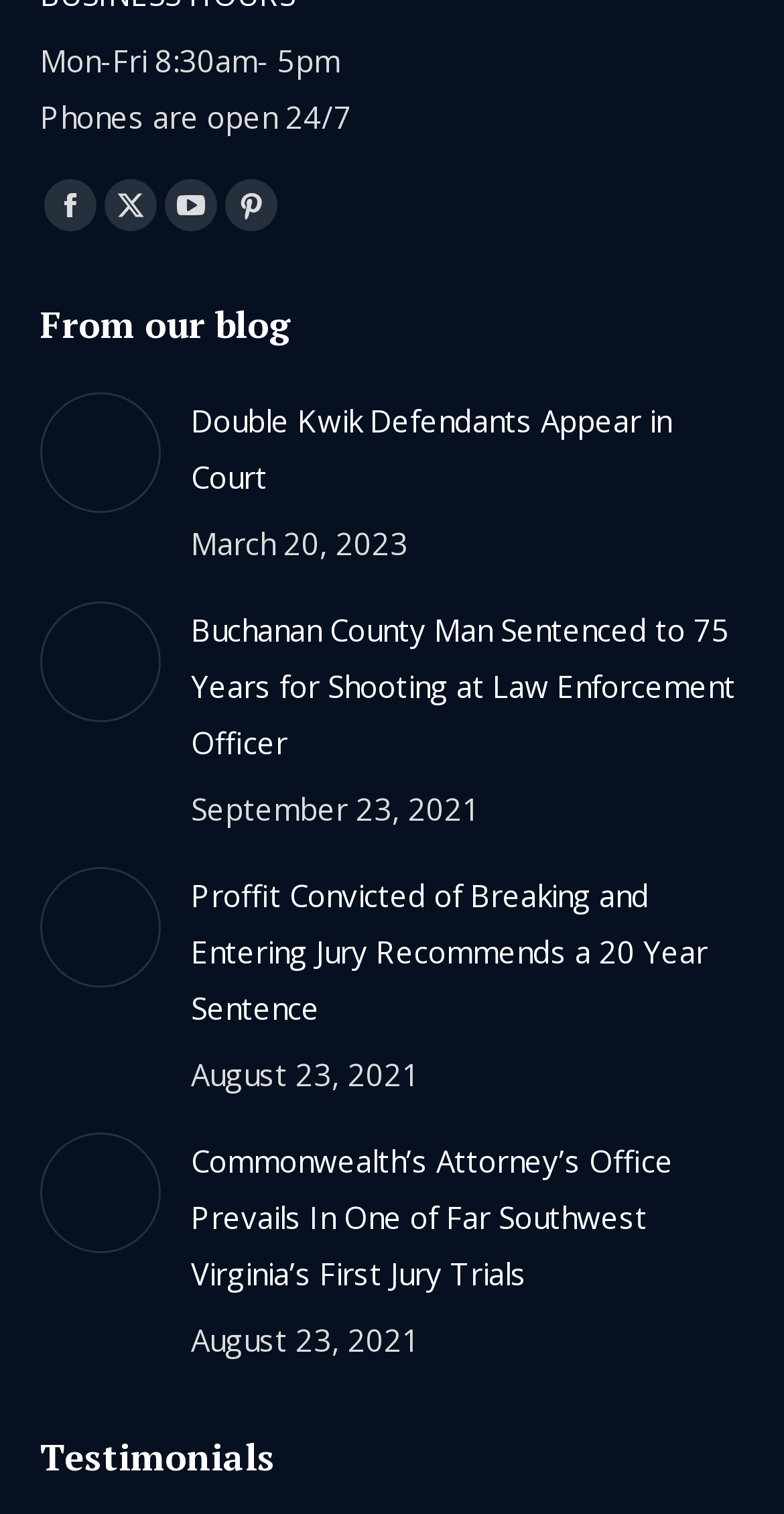Answer with a single word or phrase: 
What is the section title above the articles?

From our blog